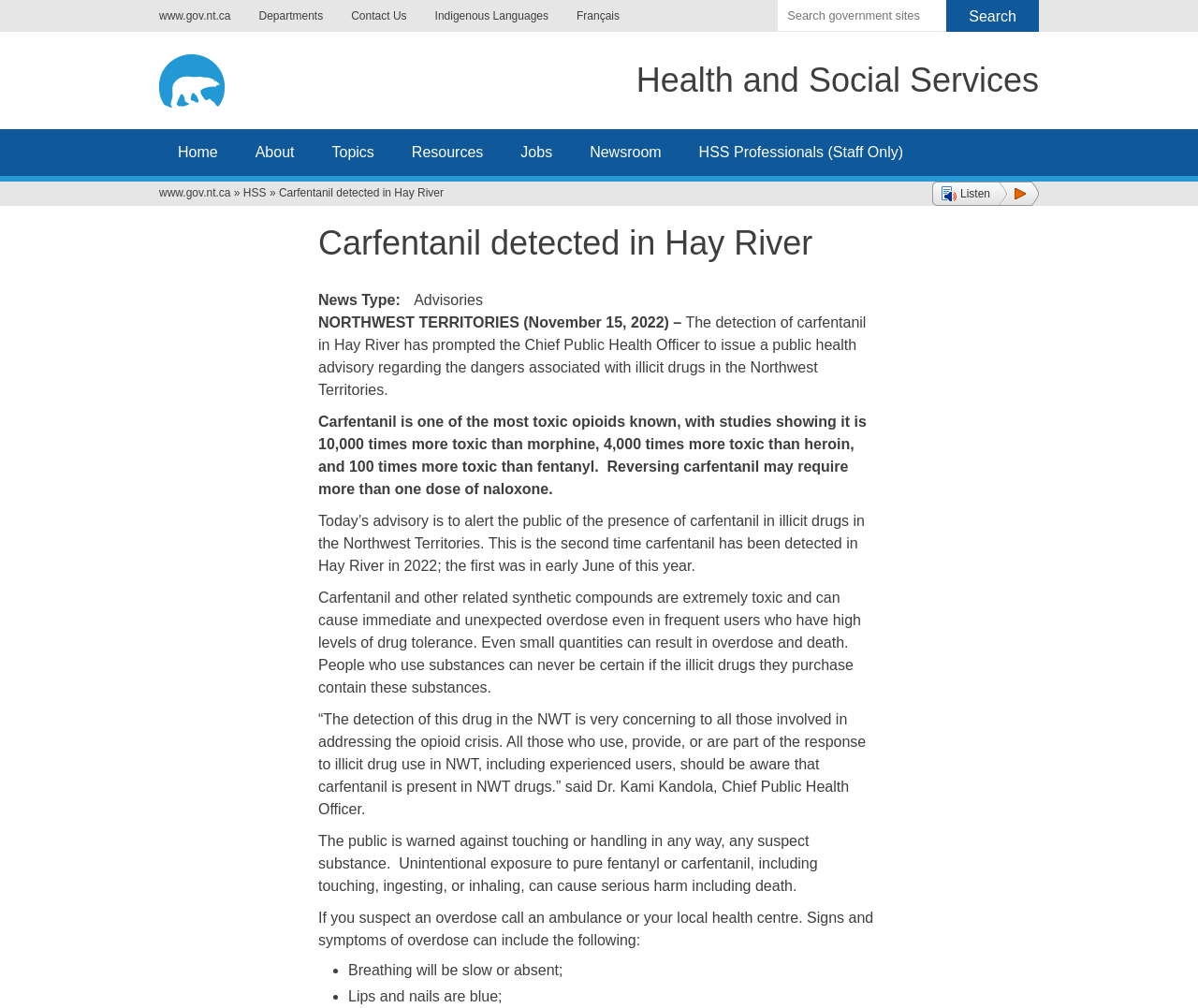Select the bounding box coordinates of the element I need to click to carry out the following instruction: "Go to the home page".

[0.133, 0.128, 0.197, 0.175]